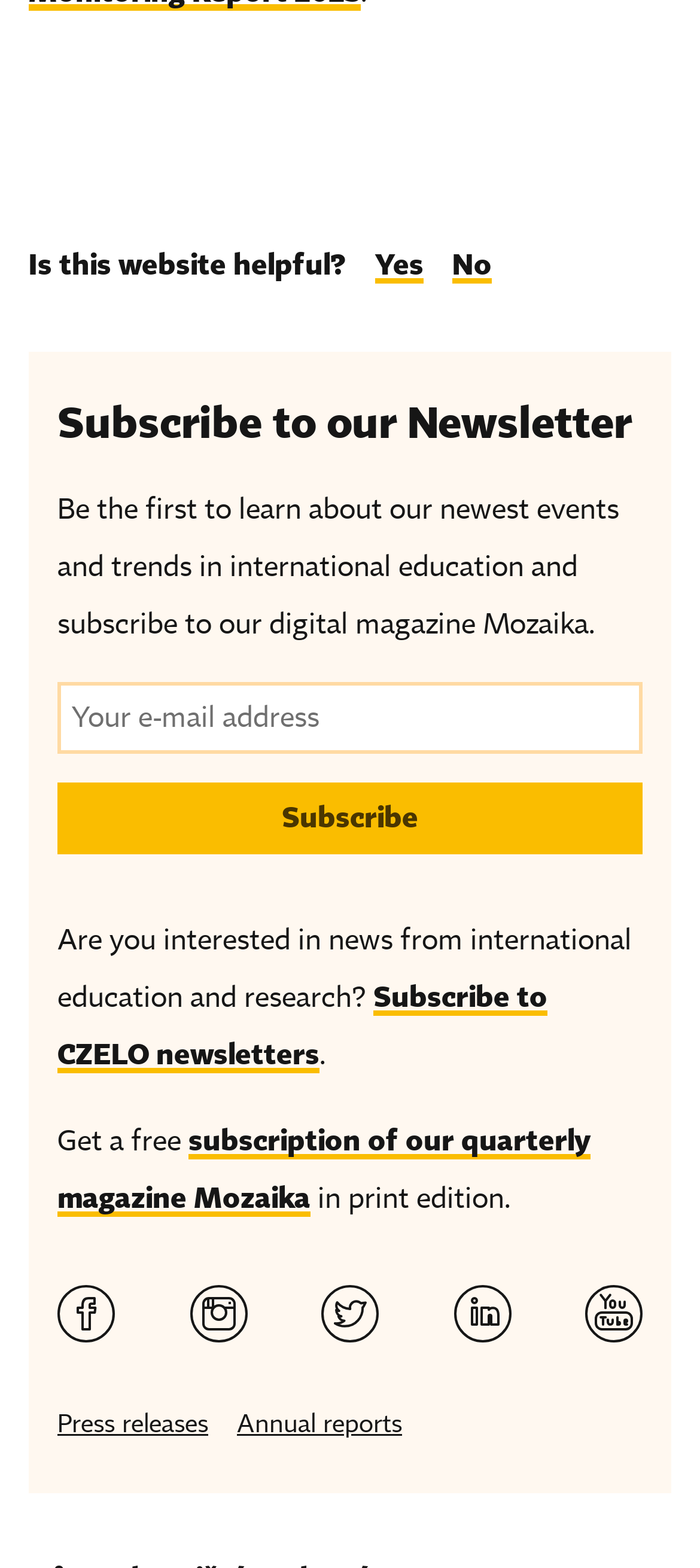What is the name of the digital magazine?
From the details in the image, answer the question comprehensively.

The text mentions 'our digital magazine Mozaika', so the name of the digital magazine is Mozaika.